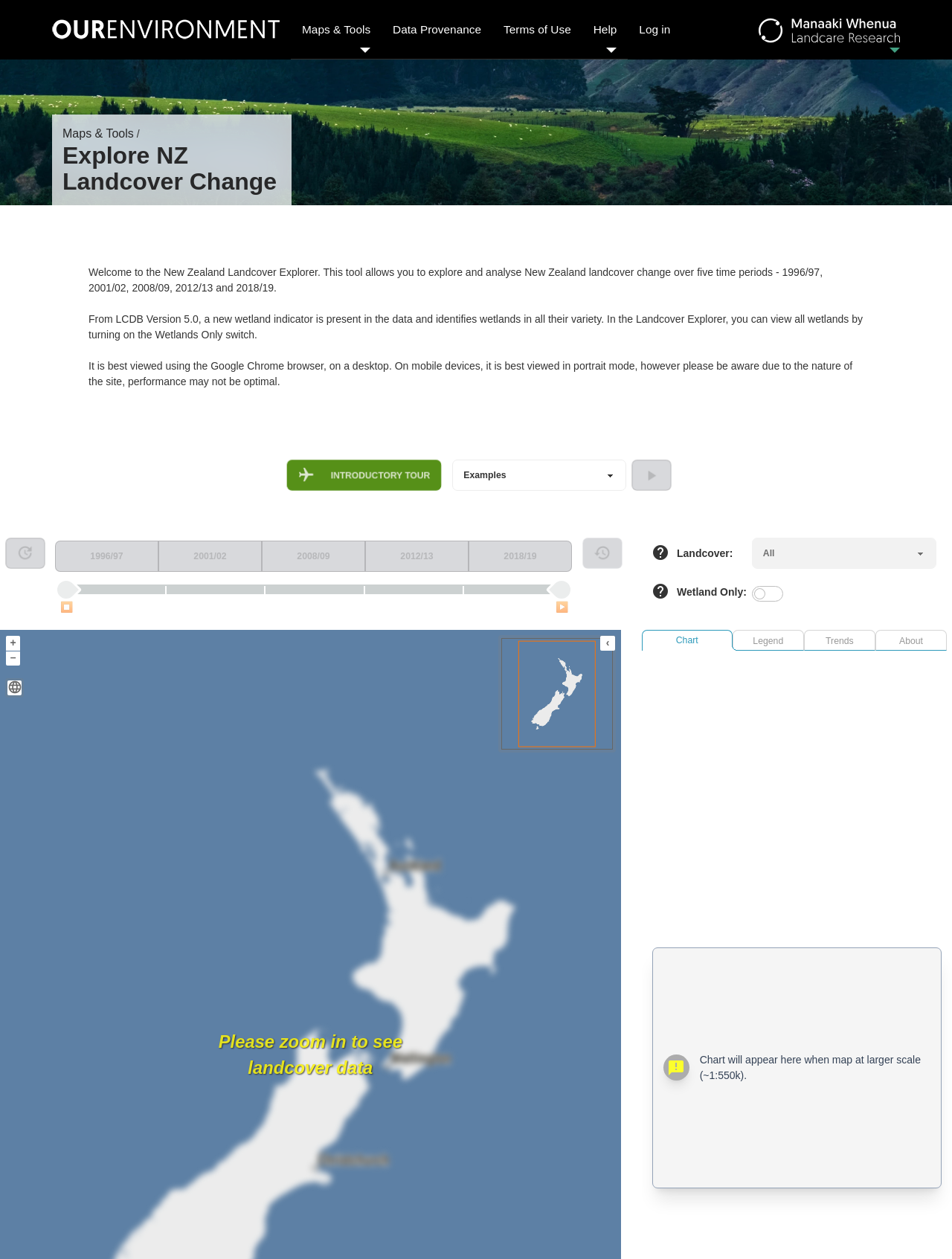Please answer the following question using a single word or phrase: What is the recommended browser for this tool?

Google Chrome